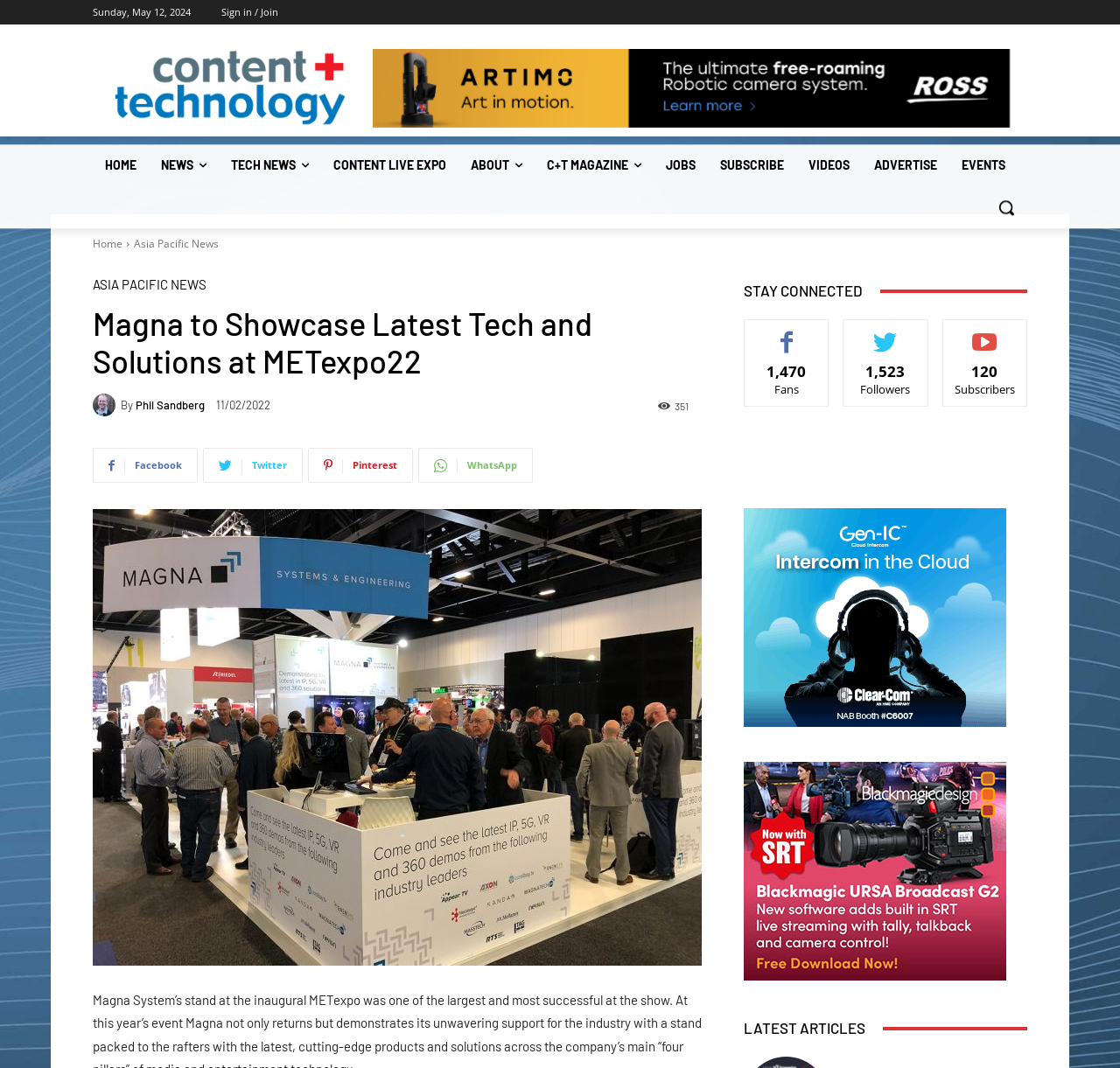Please determine the bounding box coordinates of the element's region to click for the following instruction: "Click on the Sign in / Join link".

[0.198, 0.0, 0.248, 0.023]